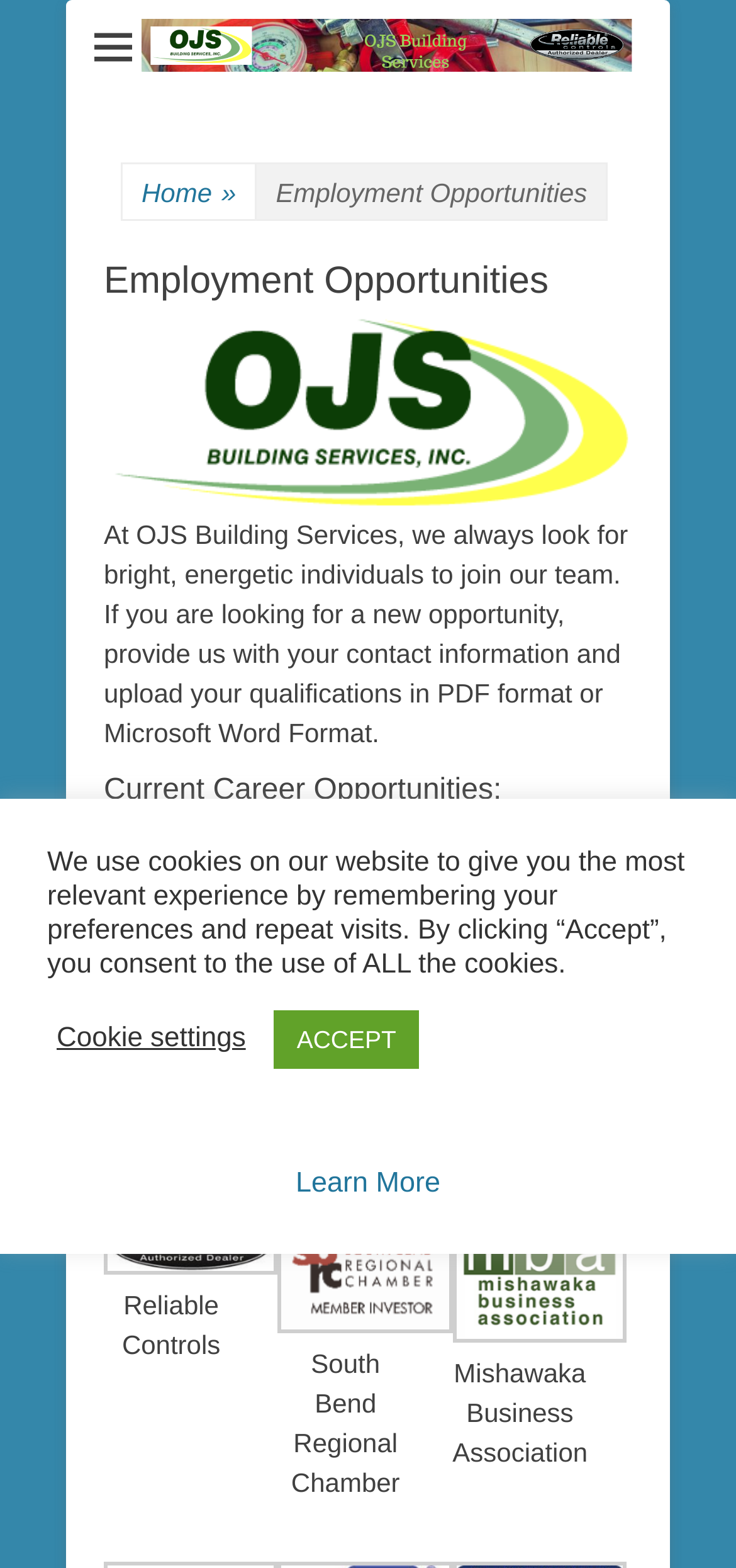What is the purpose of the webpage?
Answer the question with a detailed and thorough explanation.

The webpage is dedicated to employment opportunities at OJS Building Services. It provides information on how to apply for jobs and lists the current employment opportunities, although there are none currently available.